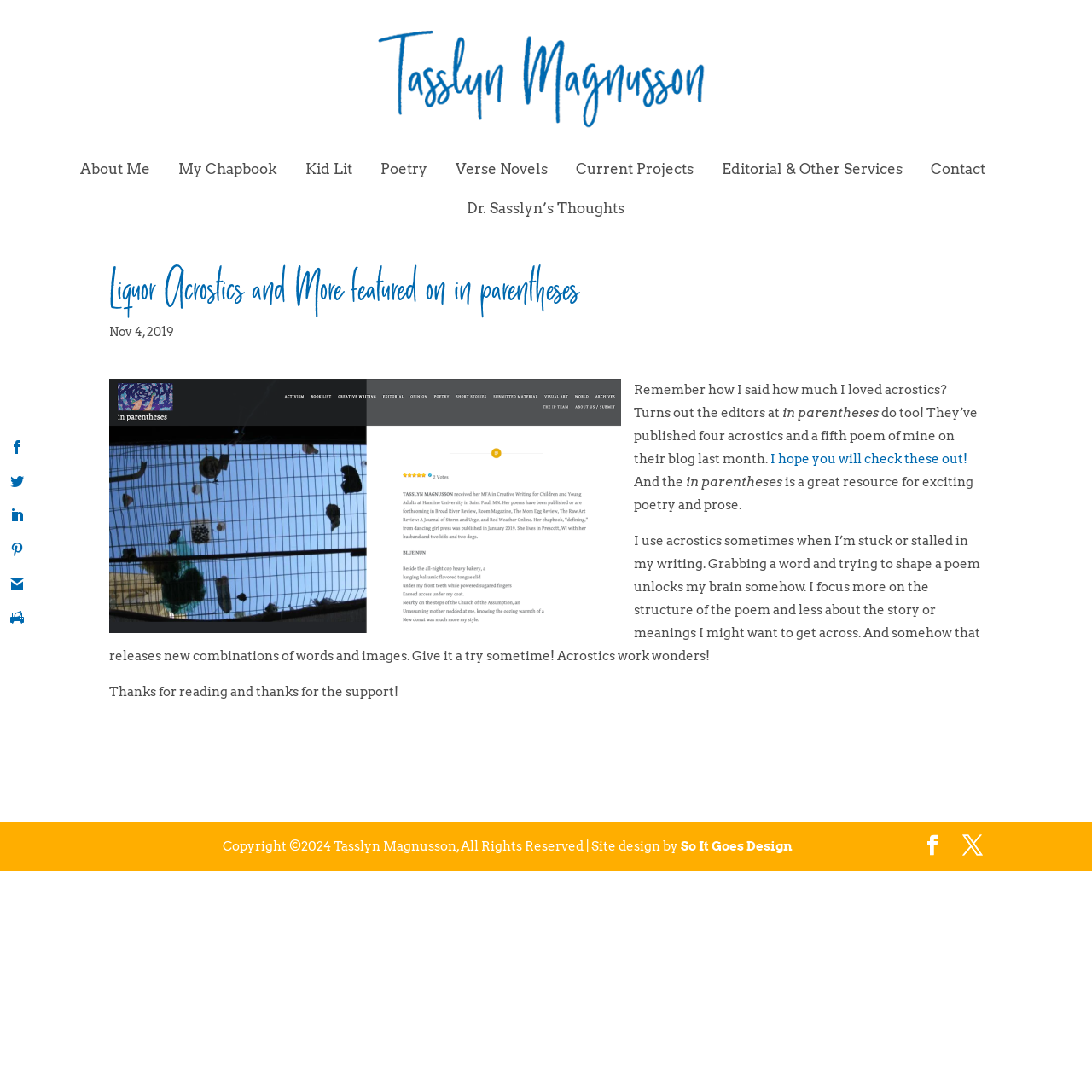Determine the coordinates of the bounding box for the clickable area needed to execute this instruction: "Contact the author".

[0.852, 0.149, 0.902, 0.185]